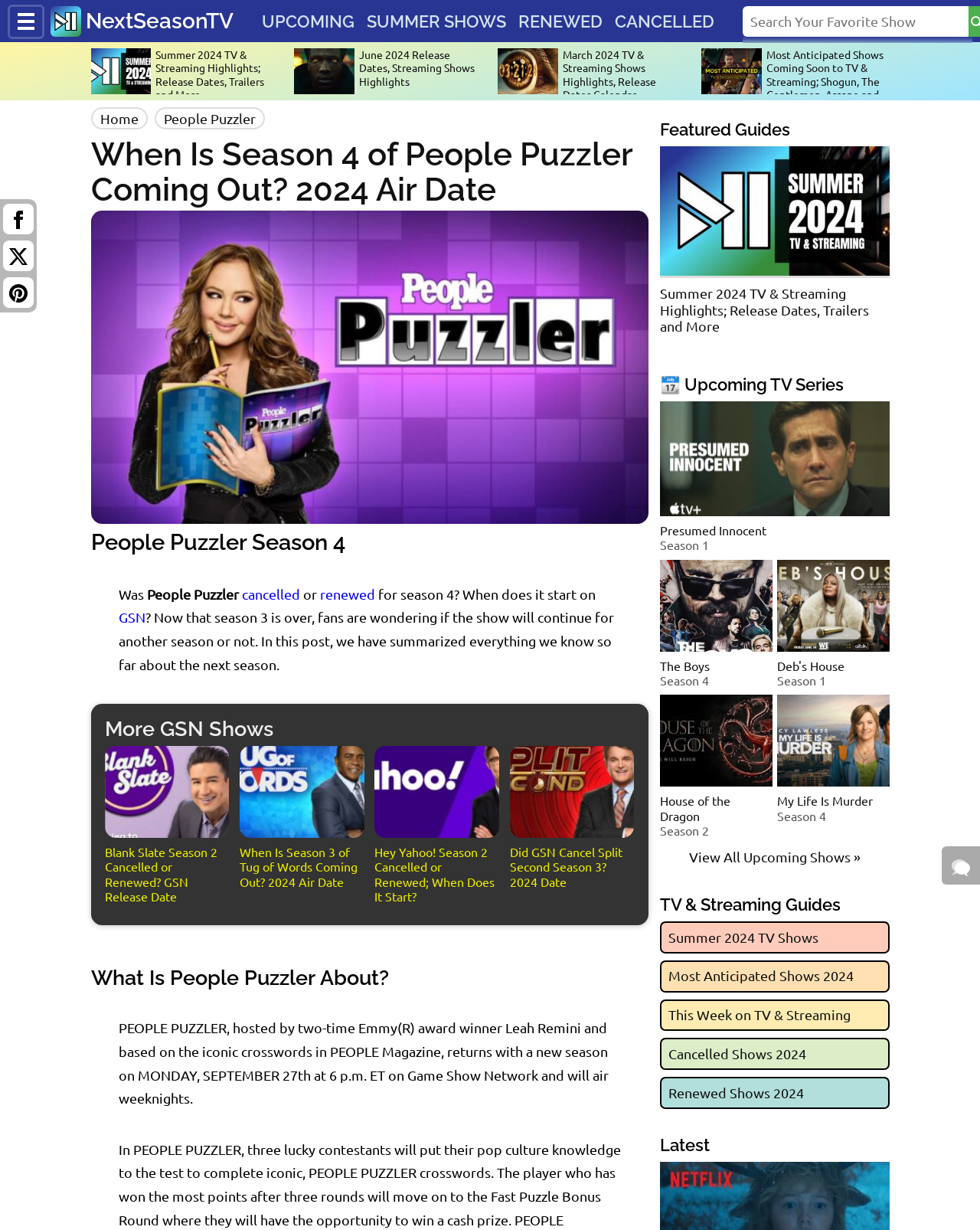Describe every aspect of the webpage in a detailed manner.

The webpage is about People Puzzler, a TV show, and its upcoming season 4. At the top, there is a navigation menu with links to "Home", "People Puzzler", and other pages. Below the navigation menu, there is a search bar where users can search for their favorite shows.

The main content of the page is divided into several sections. The first section is about the upcoming season 4 of People Puzzler, with a heading that asks "When Is Season 4 of People Puzzler Coming Out? 2024 Air Date". Below the heading, there is a paragraph of text that summarizes the current status of the show and when it is expected to return.

The next section is about other GSN shows, with links to pages about Blank Slate, Tug of Words, Hey Yahoo!, and Split Second. Following this section is a brief description of what People Puzzler is about, including its host and air date.

On the right side of the page, there are several sections with links to featured guides, upcoming TV series, TV and streaming guides, and latest news. These sections include links to pages about Summer 2024 TV shows, Most Anticipated Shows 2024, and Cancelled or Renewed Shows 2024.

At the bottom of the page, there are social media links to share the page on Twitter, Pinterest, and other platforms. There is also a link to leave a comment and a link to go back to the top of the page.